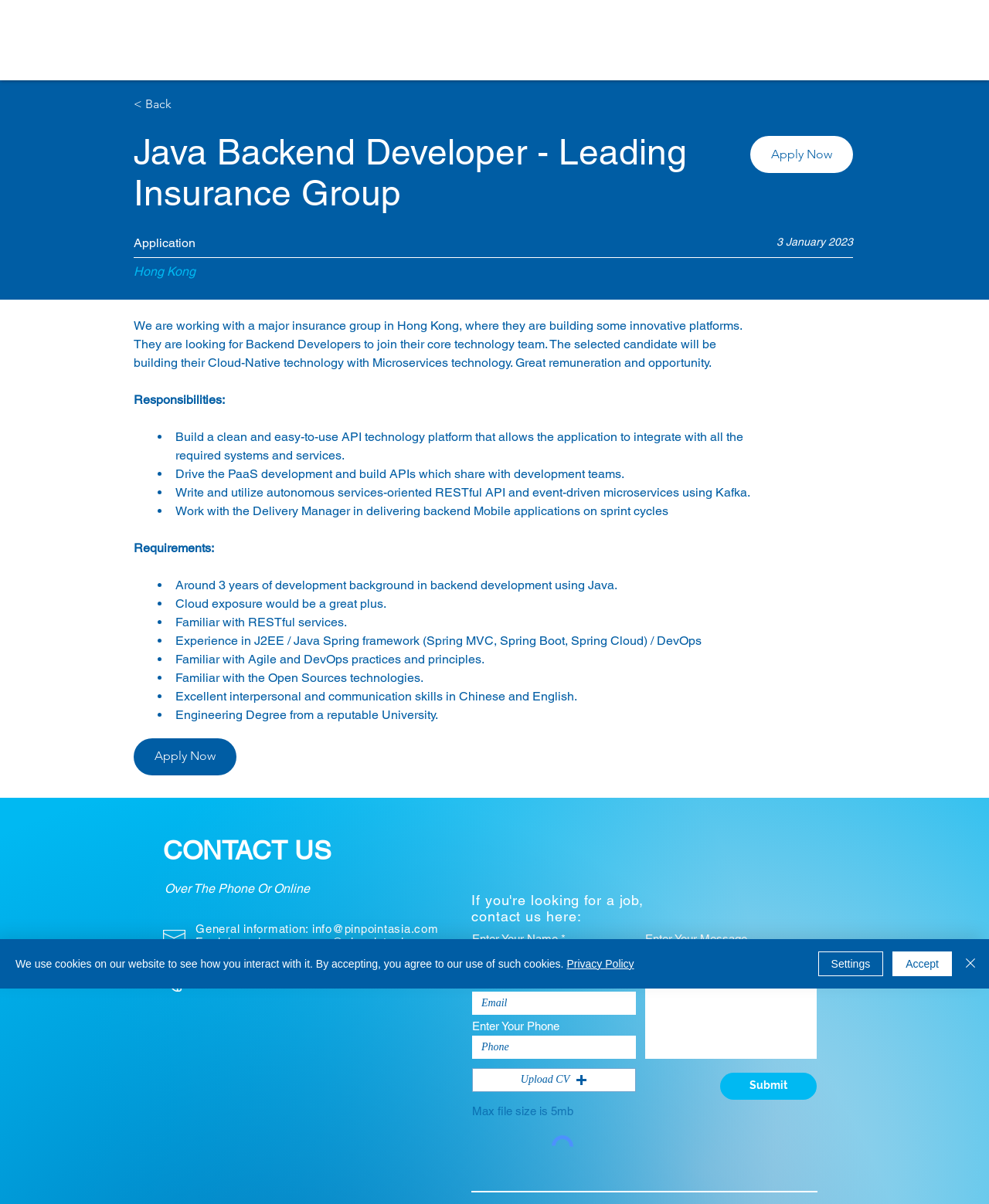Please identify the bounding box coordinates of the element I need to click to follow this instruction: "Click Submit".

[0.728, 0.891, 0.826, 0.913]